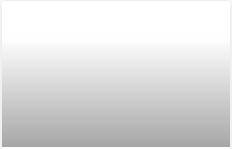Present a detailed portrayal of the image.

The image captures the theme of community engagement and support for educational initiatives. Featured in this section is an article related to a sponsored run for Mose School in Nuremberg, aimed at raising awareness and funds for the school. Accompanying the text, the image likely showcases moments from the event, highlighting community involvement in local education. This initiative reflects a commitment to enhancing educational opportunities and resources, promoting an atmosphere of collaboration and care within the community. The overall message encourages participation and underscores the importance of supporting local educational institutions.